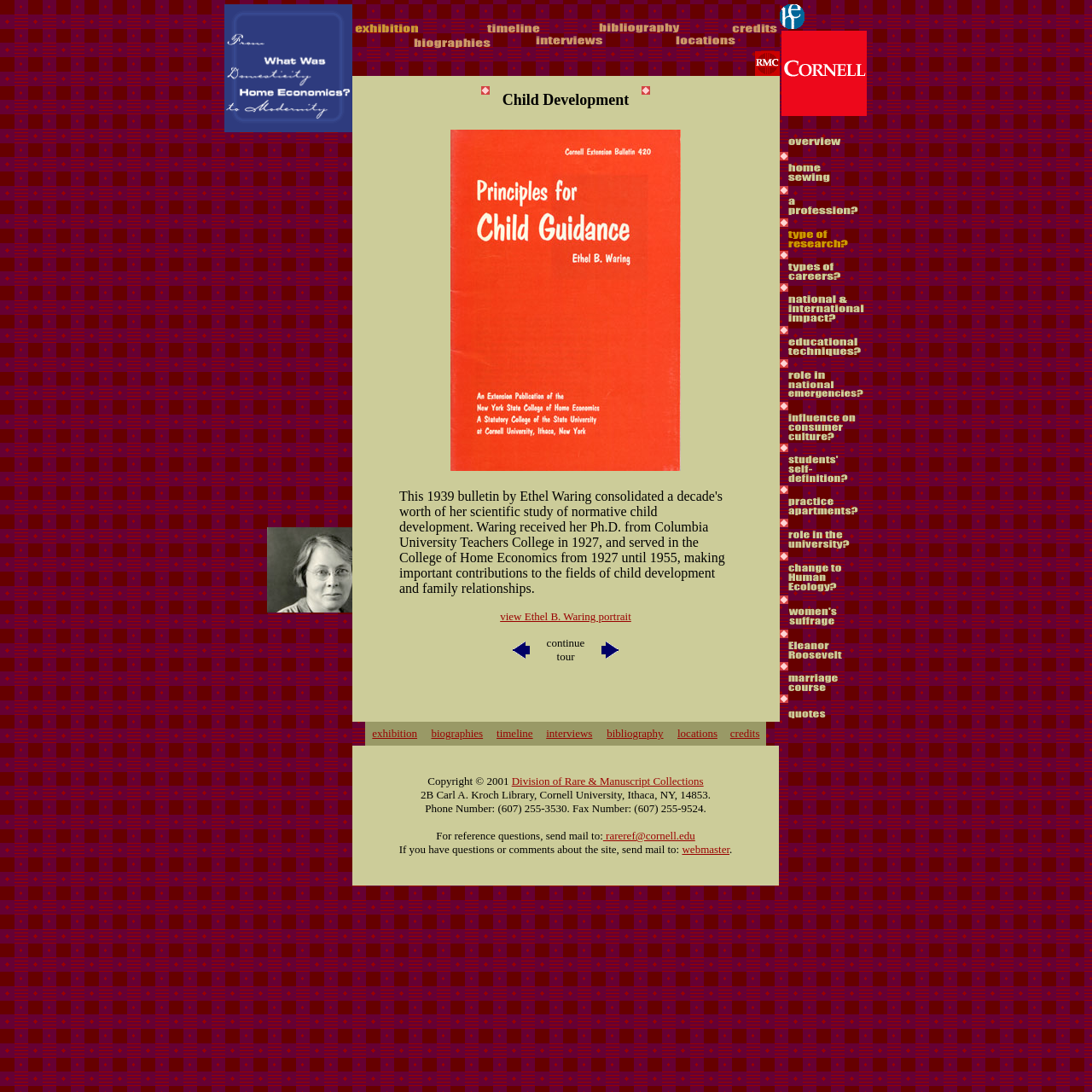What are the main sections of this webpage?
Based on the content of the image, thoroughly explain and answer the question.

By analyzing the webpage structure, I can see that there are several main sections, including Exhibition, Timeline, Bibliography, Credits, Biographies, Interviews, and Locations, which are likely related to the topic of Home Economics.